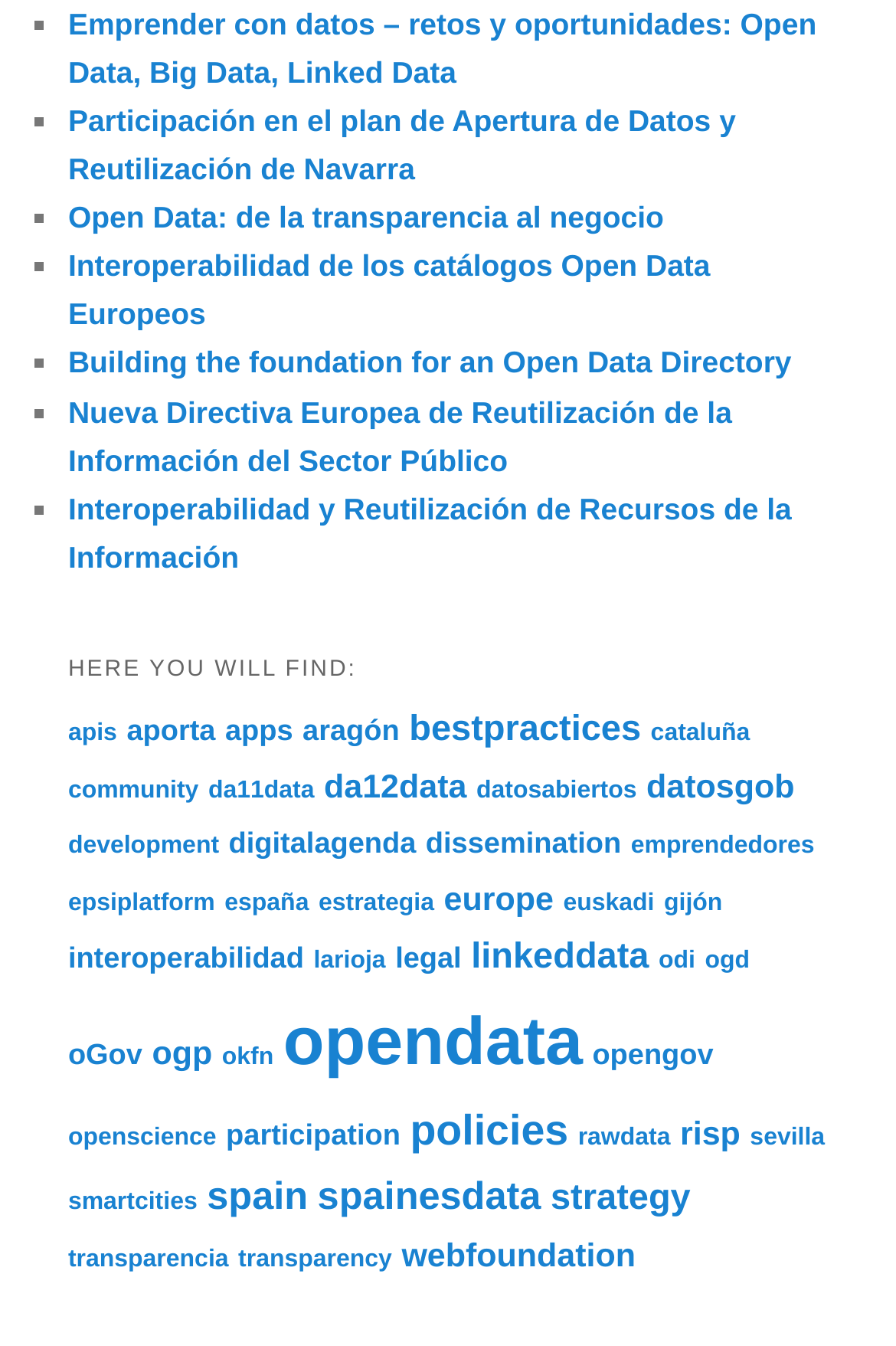Answer the following query with a single word or phrase:
What is the purpose of the list with bullet points?

To provide resources